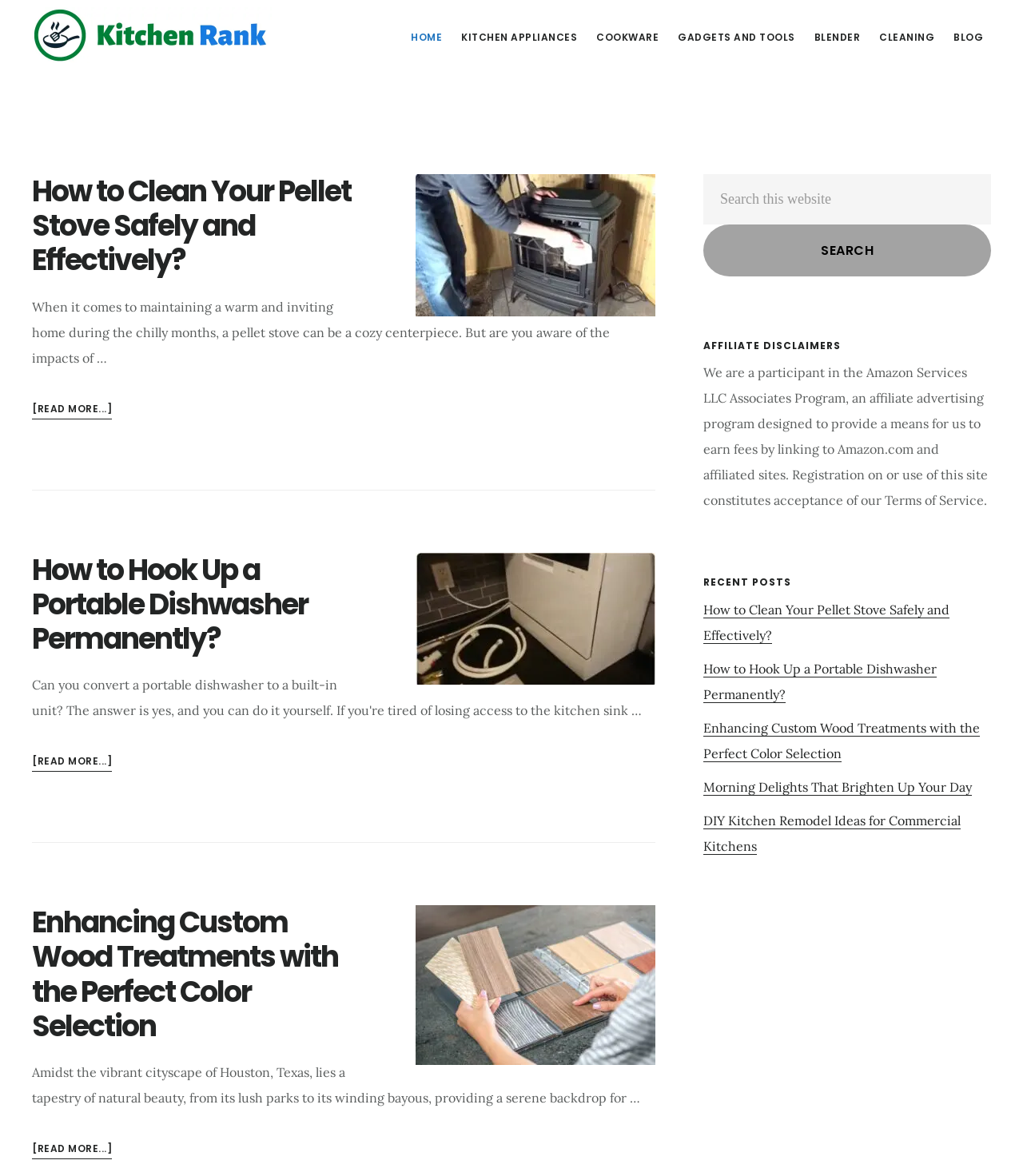Illustrate the webpage with a detailed description.

This webpage is about kitchen-related topics, with a focus on safety, cleanliness, and health. At the top, there are three "Skip to" links, followed by a logo link "KITCHEN RANK" and a main navigation menu with eight links, including "HOME", "KITCHEN APPLIANCES", "COOKWARE", and "BLOG".

Below the navigation menu, there are three article sections. The first article is about cleaning a pellet stove safely and effectively, with a heading, a brief introduction, and a "READ MORE" link. The second article is about hooking up a portable dishwasher permanently, with a similar structure. The third article is about enhancing custom wood treatments with the perfect color selection, also with a heading, a brief introduction, and a "READ MORE" link.

To the right of the article sections, there is a primary sidebar with a search box, affiliate disclaimers, and recent posts. The search box has a label "Search this website" and a "Search" button. The affiliate disclaimers section has a heading and a paragraph of text. The recent posts section has a heading and five links to recent articles, including the three mentioned earlier.

Overall, the webpage has a clean and organized structure, with a clear focus on kitchen-related topics and a prominent search function.